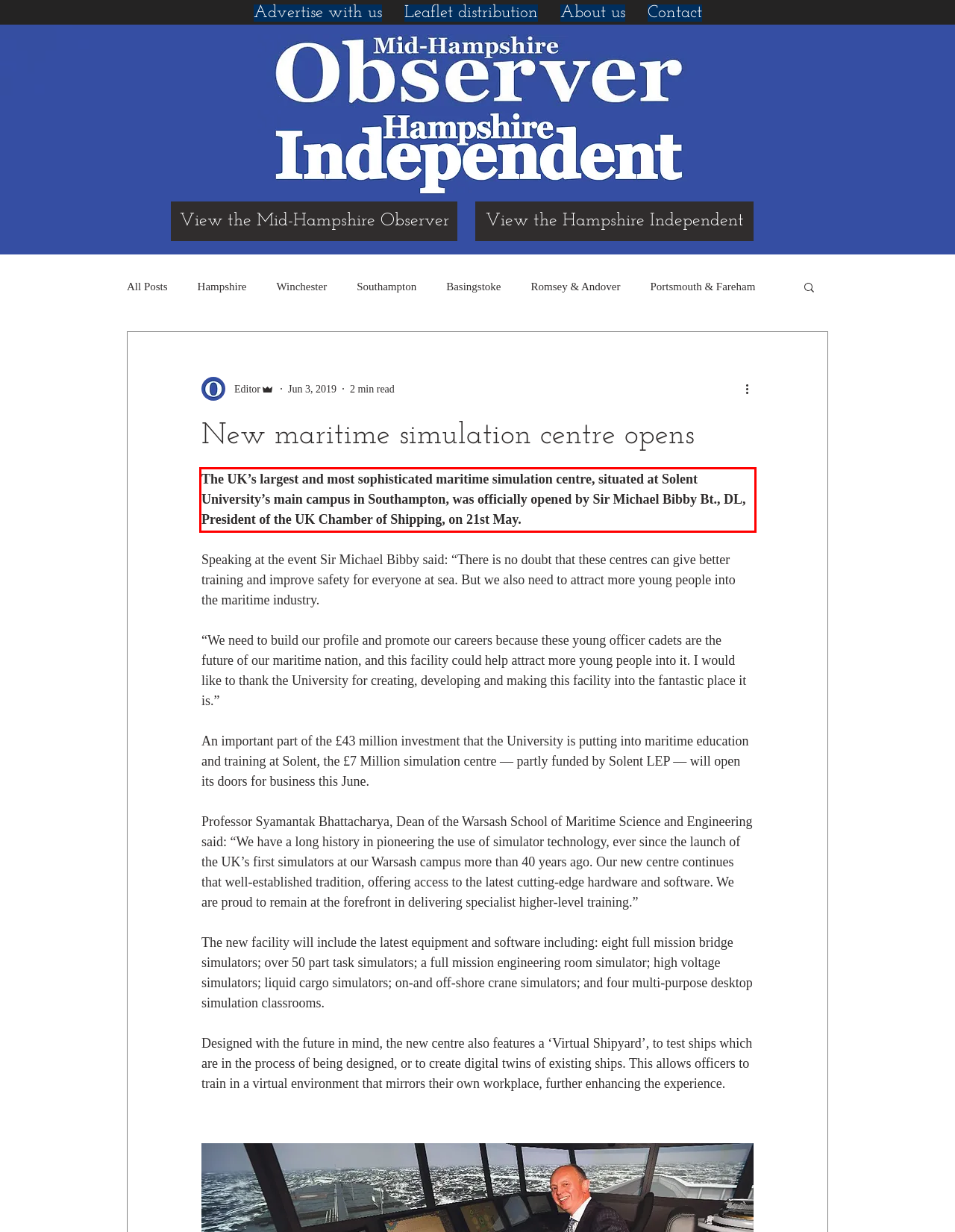You are presented with a screenshot containing a red rectangle. Extract the text found inside this red bounding box.

The UK’s largest and most sophisticated maritime simulation centre, situated at Solent University’s main campus in Southampton, was officially opened by Sir Michael Bibby Bt., DL, President of the UK Chamber of Shipping, on 21st May.